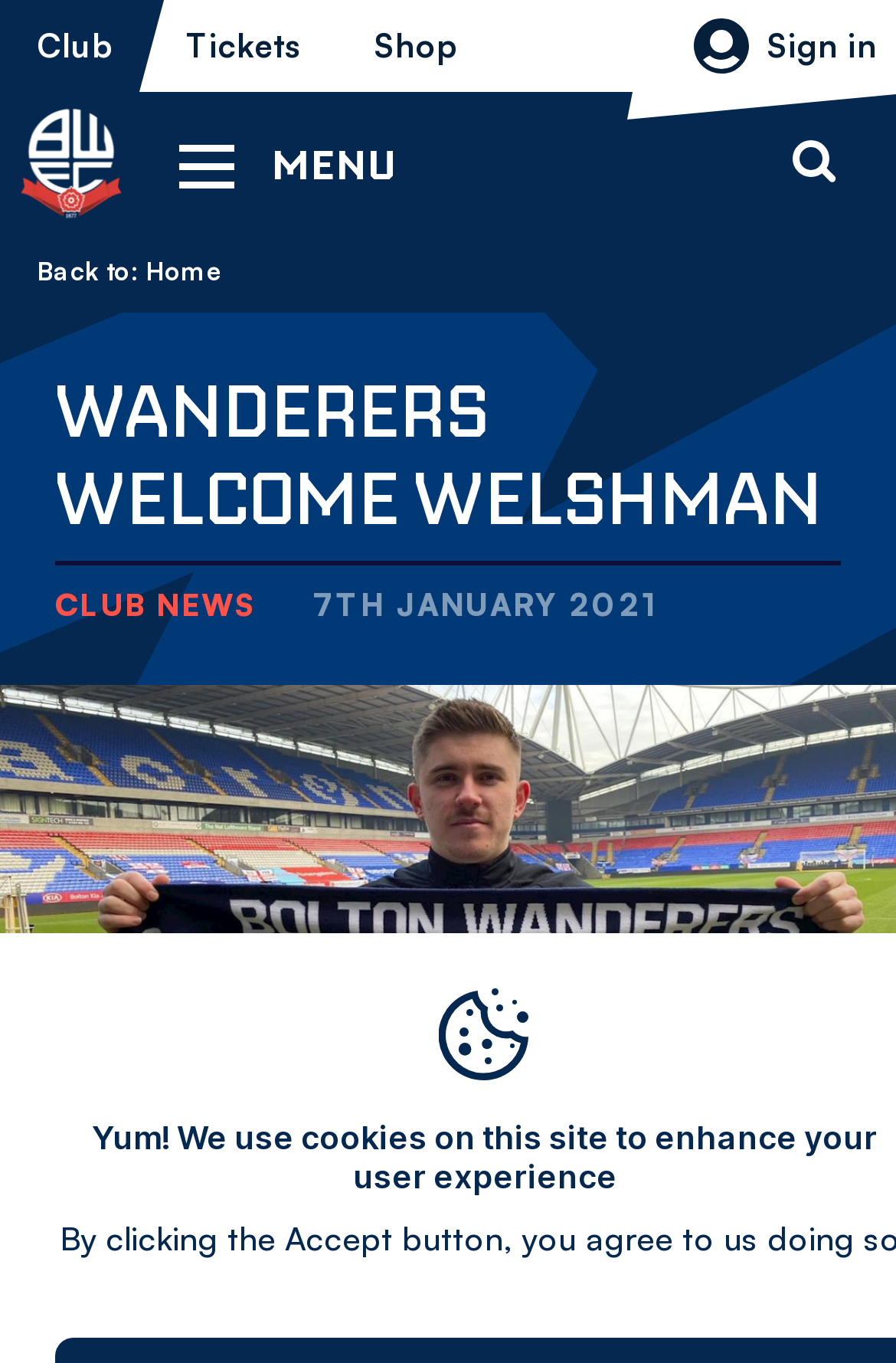Using the details from the image, please elaborate on the following question: What is the date mentioned in the article?

I found this answer by looking at the static text '7TH JANUARY 2021' in the breadcrumb navigation section, which indicates the date when the article was published or relates to.